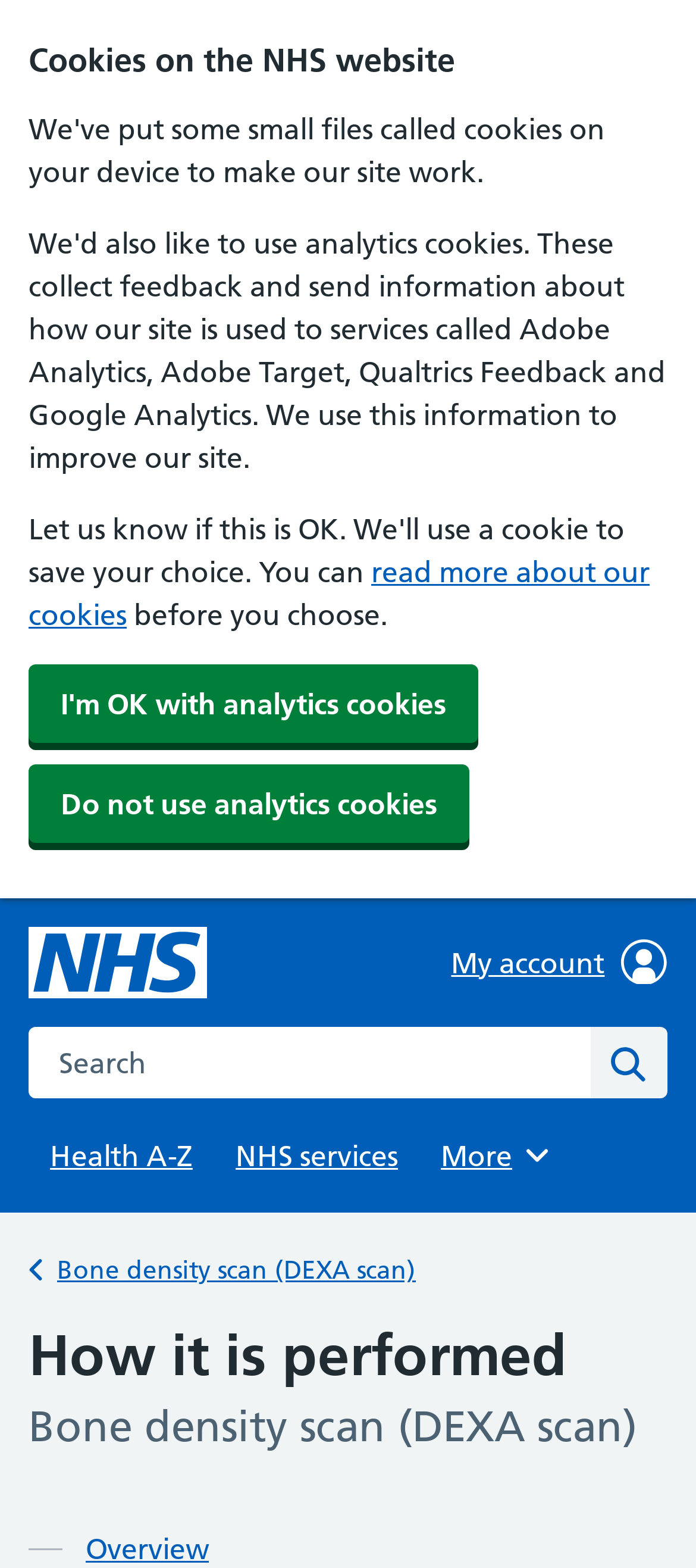Give a detailed explanation of the elements present on the webpage.

The webpage is about a Bone Density Scan, also known as a DEXA scan, and how it is performed. At the top of the page, there is a notification section with a heading "Cookies on the NHS website" and two buttons to manage analytics cookies. Below this section, there is a link to the NHS homepage with an accompanying image, and a link to "My account" with an image on the right side.

In the middle of the page, there is a search bar with a placeholder text "Search the NHS website" and a search button. Below the search bar, there is a primary navigation menu with links to "Health A-Z", "NHS services", and a "Browse More" button.

The main content of the page starts with a breadcrumb navigation section, which shows the path "Back to Bone density scan (DEXA scan)". The main heading "How it is performed - Bone density scan (DEXA scan)" is followed by a subheading "Contents".